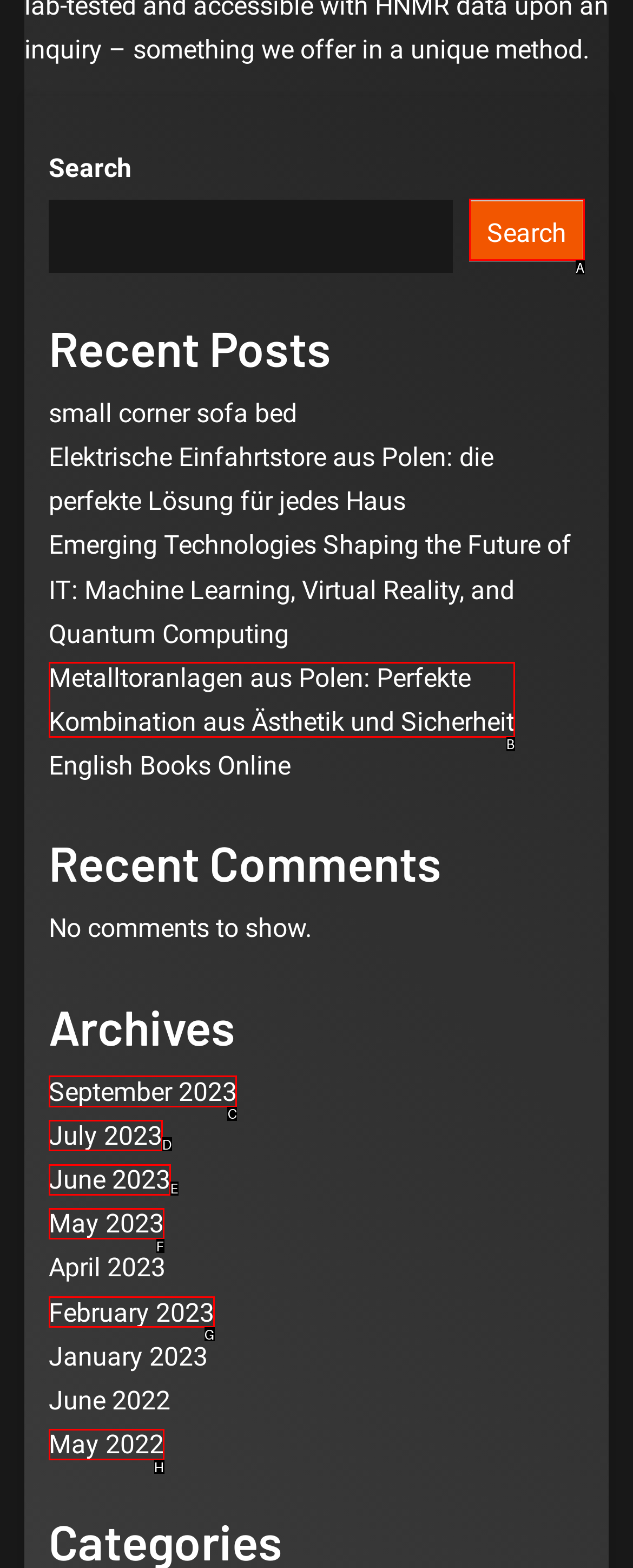Identify which HTML element should be clicked to fulfill this instruction: Browse archives from September 2023 Reply with the correct option's letter.

C